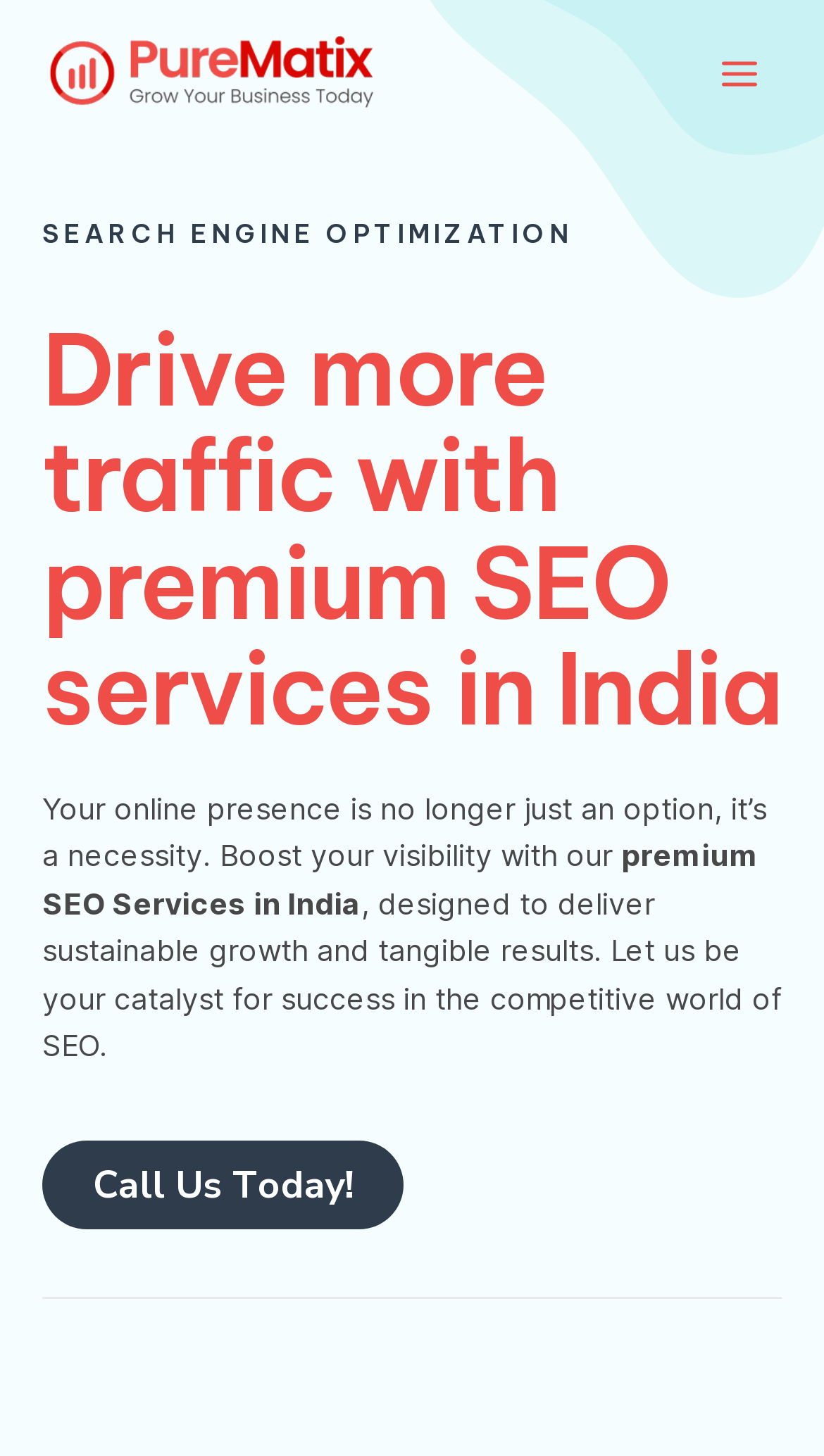Provide a comprehensive description of the webpage.

The webpage is about PureMatix, a company offering SEO services in India. At the top left, there is a link to "PureMatix Media" accompanied by an image with the same name. On the top right, there is a button labeled "Main Menu" with an image next to it. 

Below the top section, there is a prominent heading that reads "SEARCH ENGINE OPTIMIZATION" in a large font. Underneath, there is a subheading that says "Drive more traffic with premium SEO services in India". 

Following the headings, there are three paragraphs of text. The first paragraph starts with "Your online presence is no longer just an option, it’s a necessity." and continues to explain the importance of online visibility. The second paragraph is a continuation of the first, highlighting the benefits of premium SEO services in India. The third paragraph concludes the text, emphasizing the potential for success in the competitive world of SEO.

At the bottom of the text, there is a call-to-action link labeled "Call Us Today!" encouraging visitors to take action.